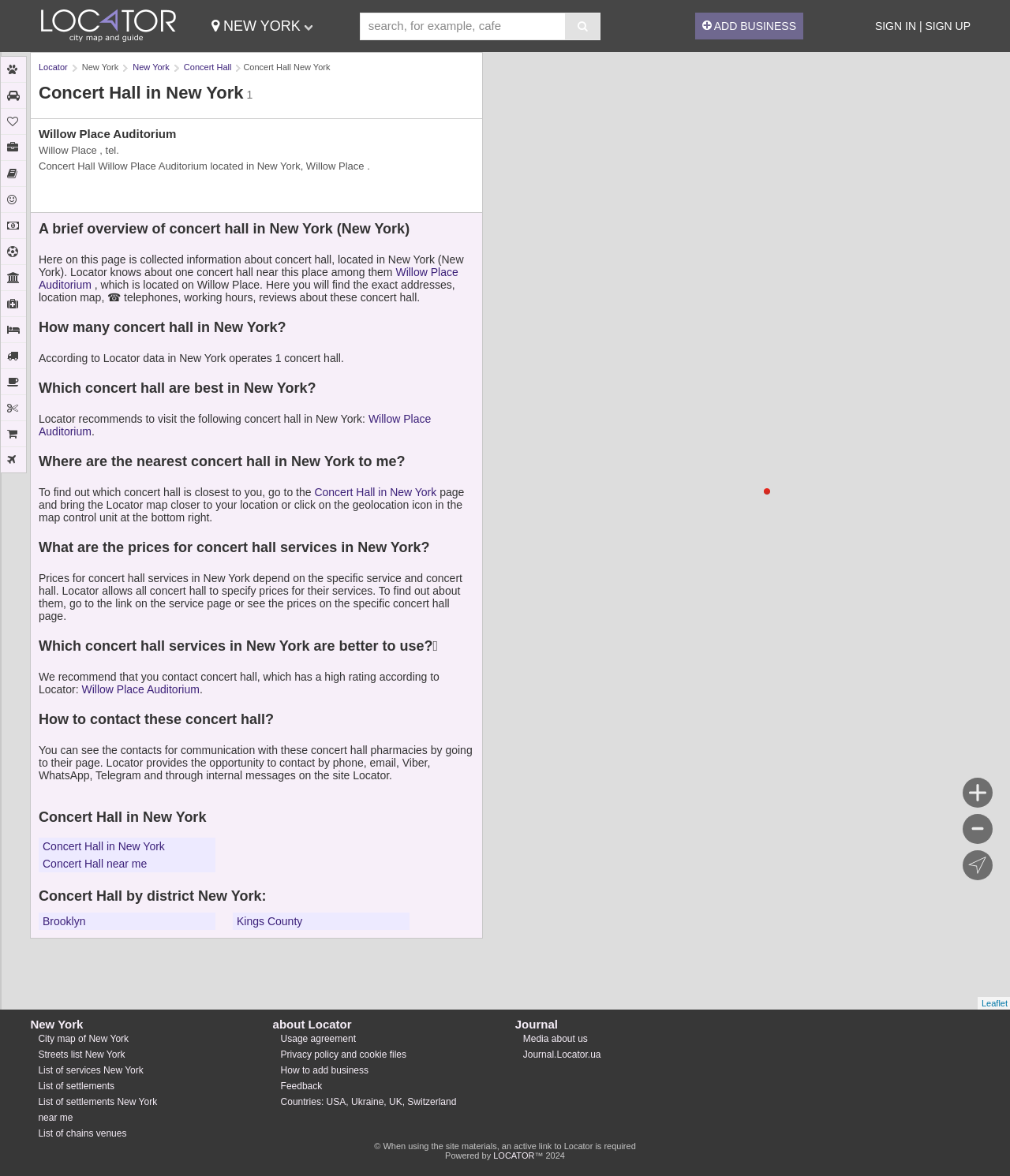Please determine the bounding box coordinates for the element with the description: "Sign in".

[0.866, 0.017, 0.907, 0.027]